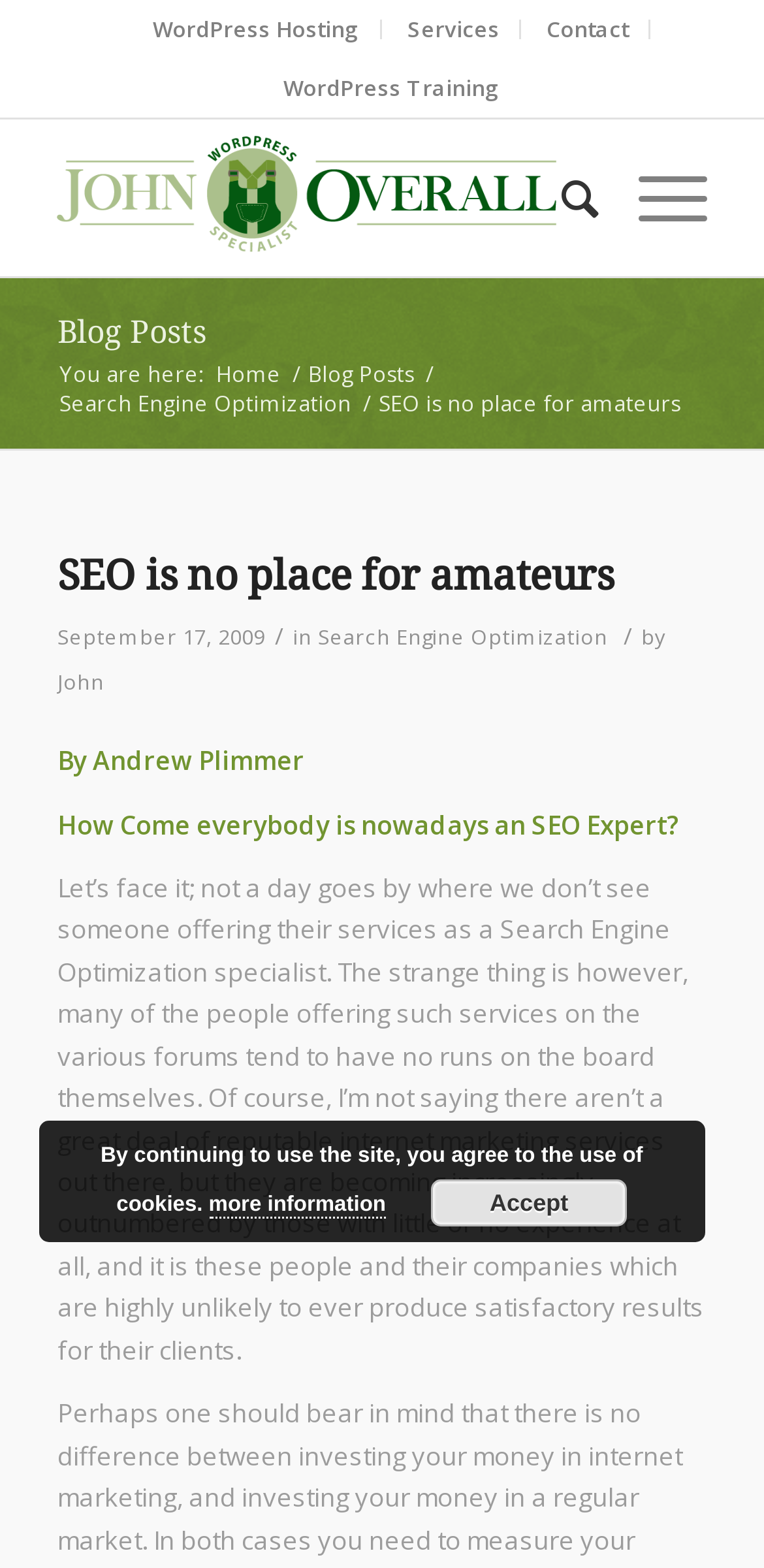Answer briefly with one word or phrase:
What is the author of the current article?

Andrew Plimmer